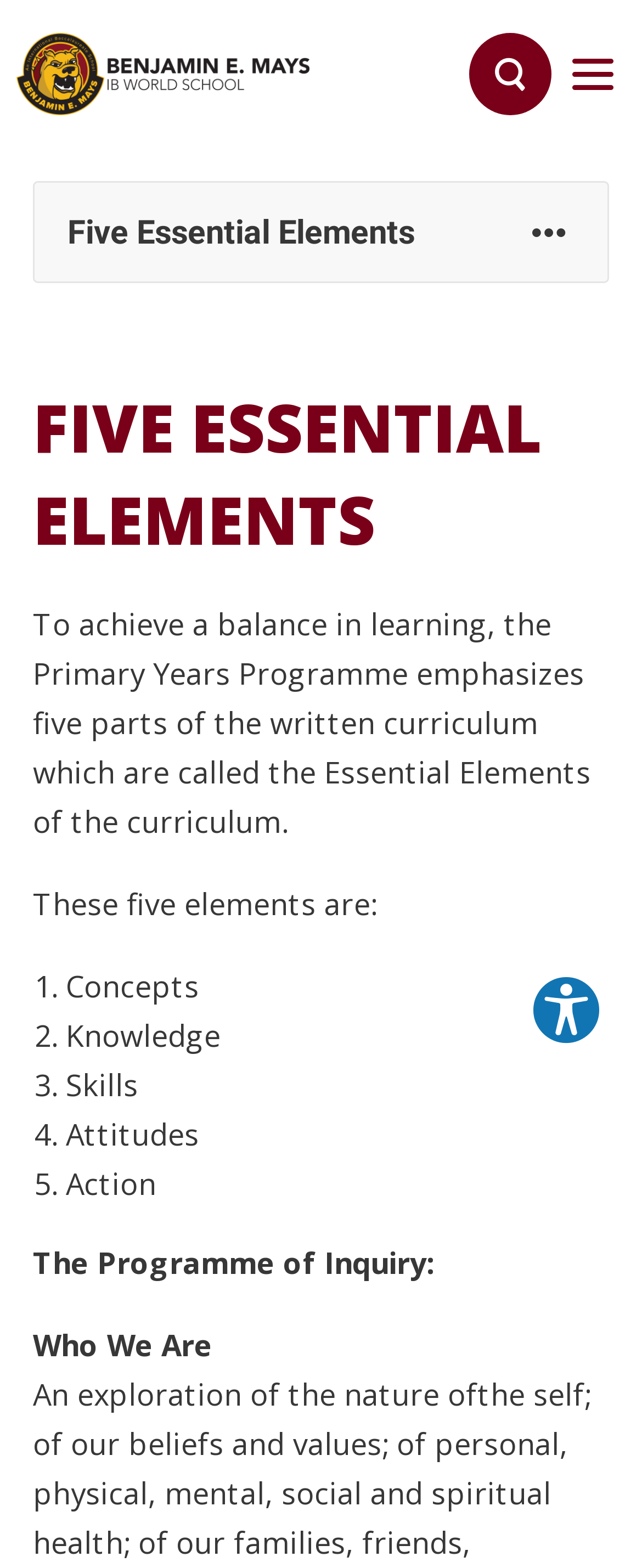What are the five essential elements?
Based on the image, give a concise answer in the form of a single word or short phrase.

Concepts, Knowledge, Skills, Attitudes, Action